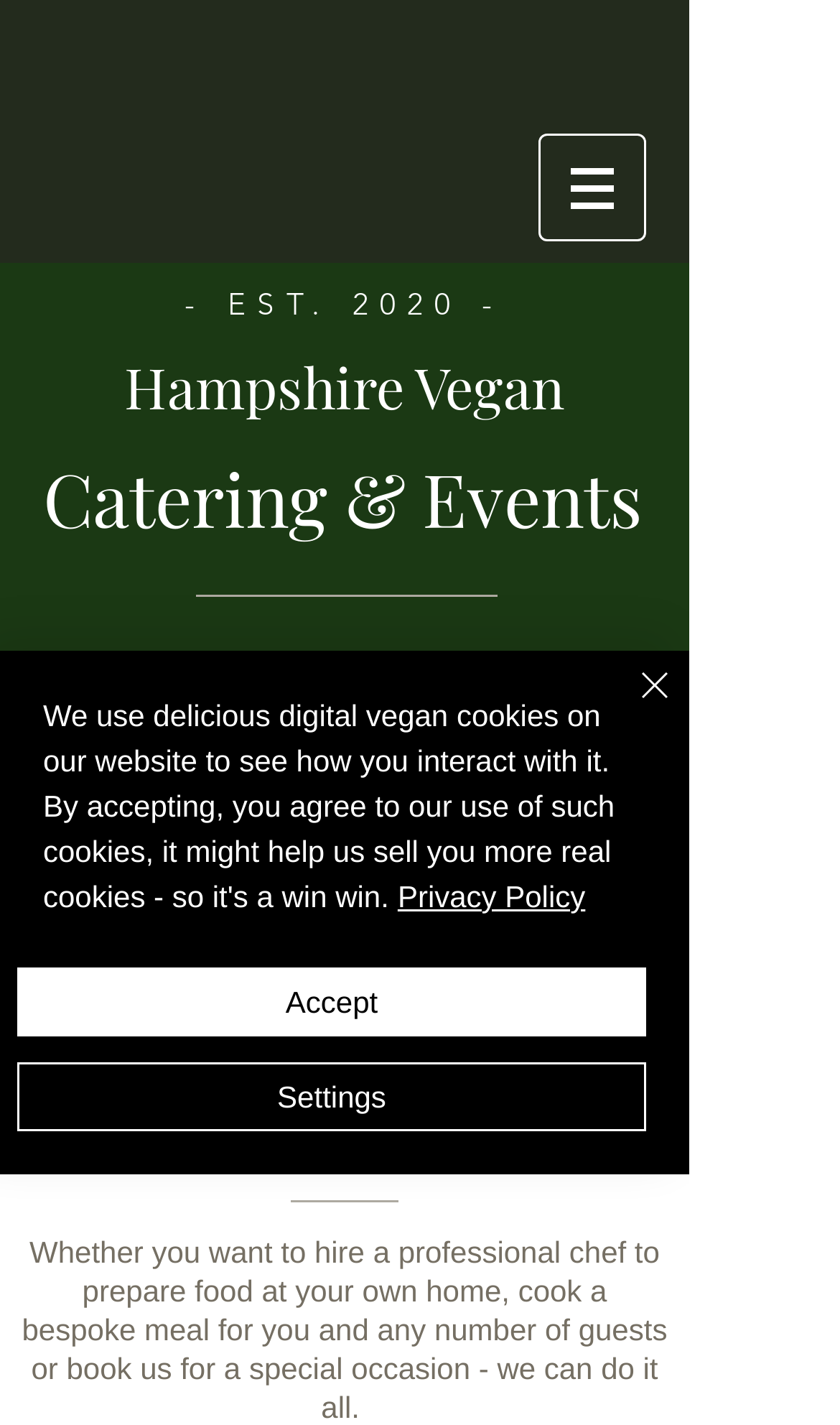Based on the visual content of the image, answer the question thoroughly: What type of events does the catering service cater to?

The catering service caters to special occasions, as mentioned in the text 'Whether you want to hire a professional chef to prepare food at your own home, cook a bespoke meal for you and any number of guests or book us for a special occasion - we can do it all.' located at the bottom of the webpage.